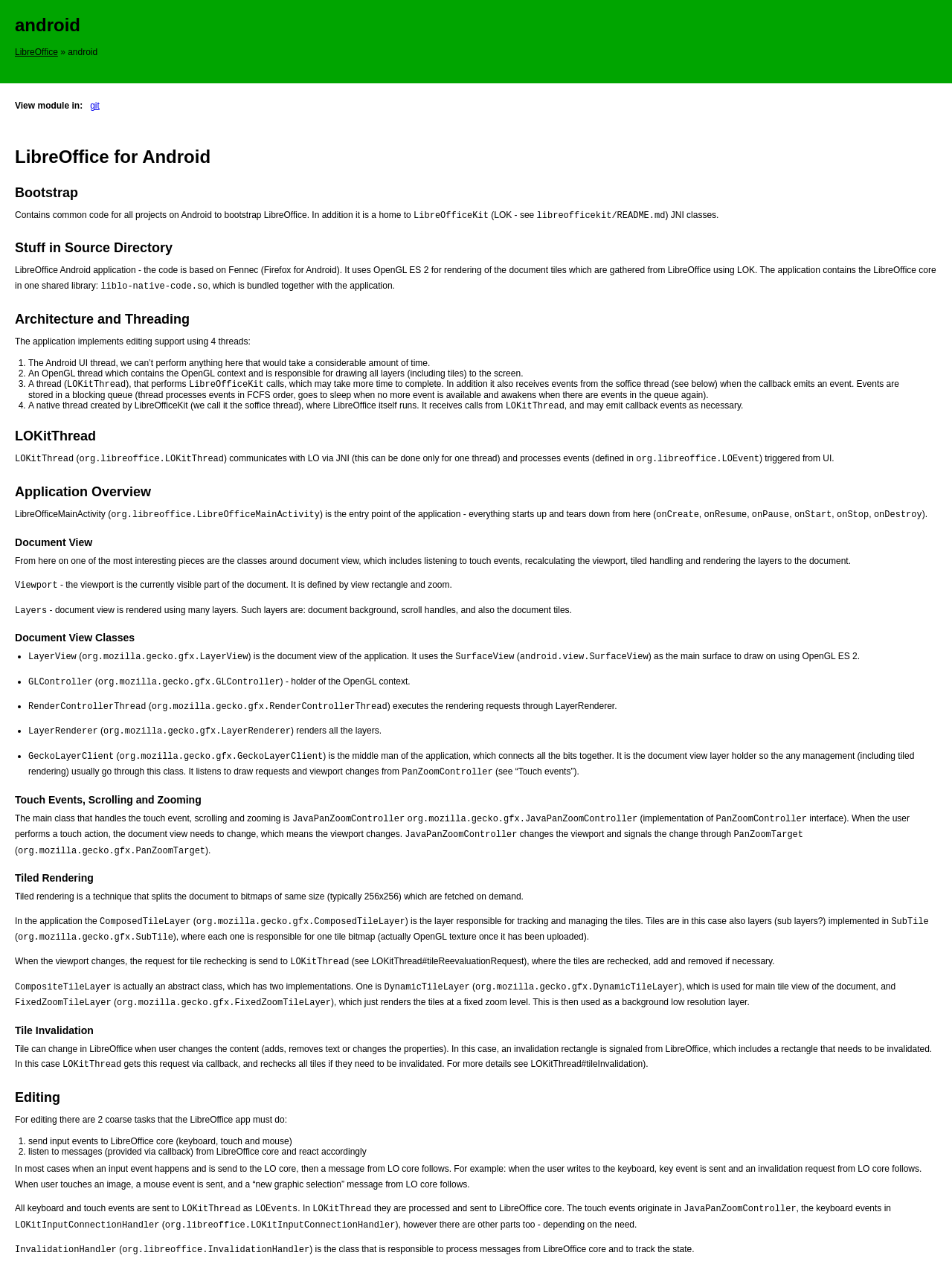What is the name of the view that is the document view of the application?
Please ensure your answer is as detailed and informative as possible.

The text 'LayerView (org.mozilla.gecko.gfx.LayerView) is the document view of the application. It uses the SurfaceView (android.view.SurfaceView) as the main surface to draw on using OpenGL ES 2.' suggests that the view that is the document view of the application is LayerView.